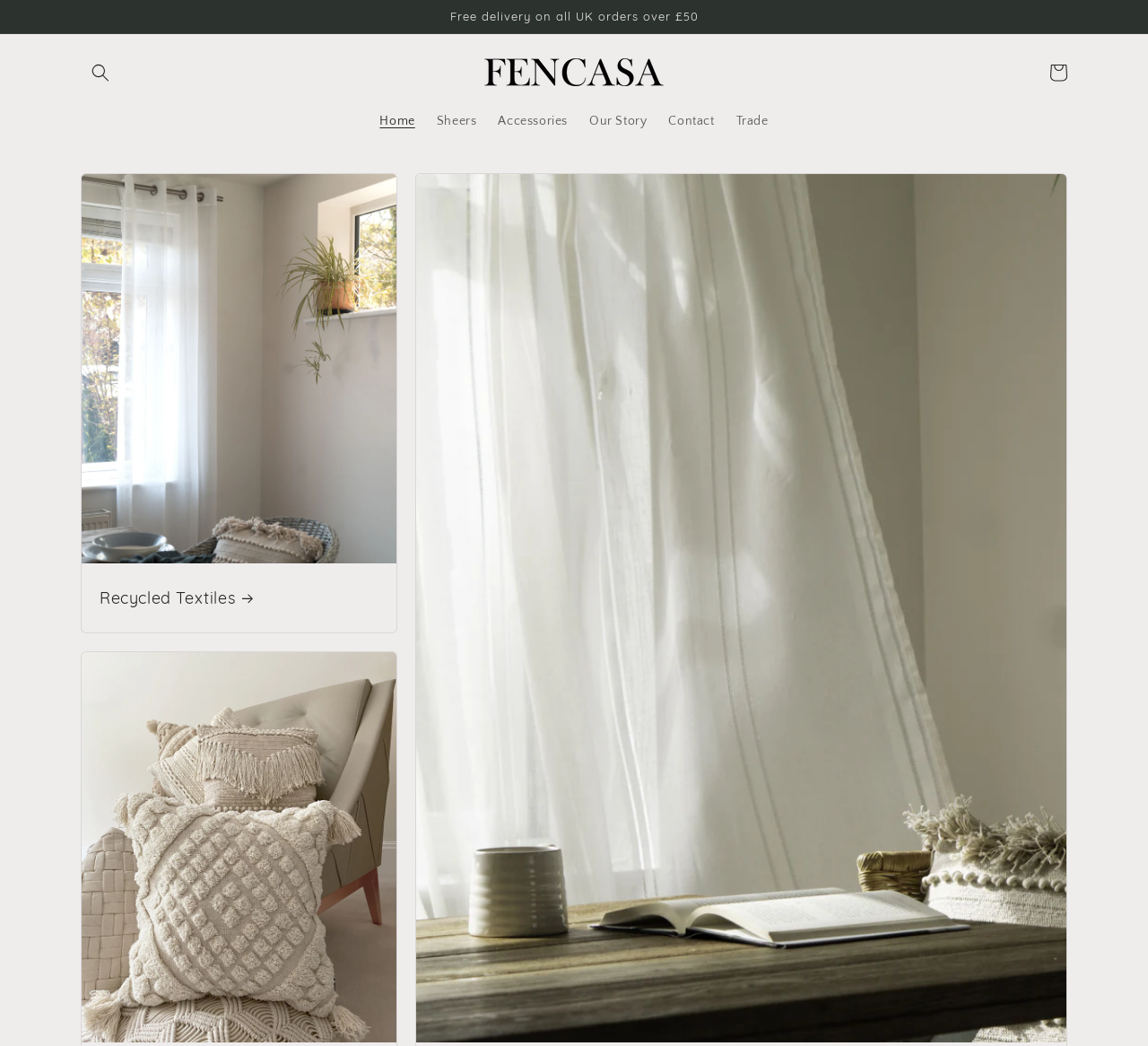Given the element description Our Story, specify the bounding box coordinates of the corresponding UI element in the format (top-left x, top-left y, bottom-right x, bottom-right y). All values must be between 0 and 1.

[0.504, 0.098, 0.573, 0.134]